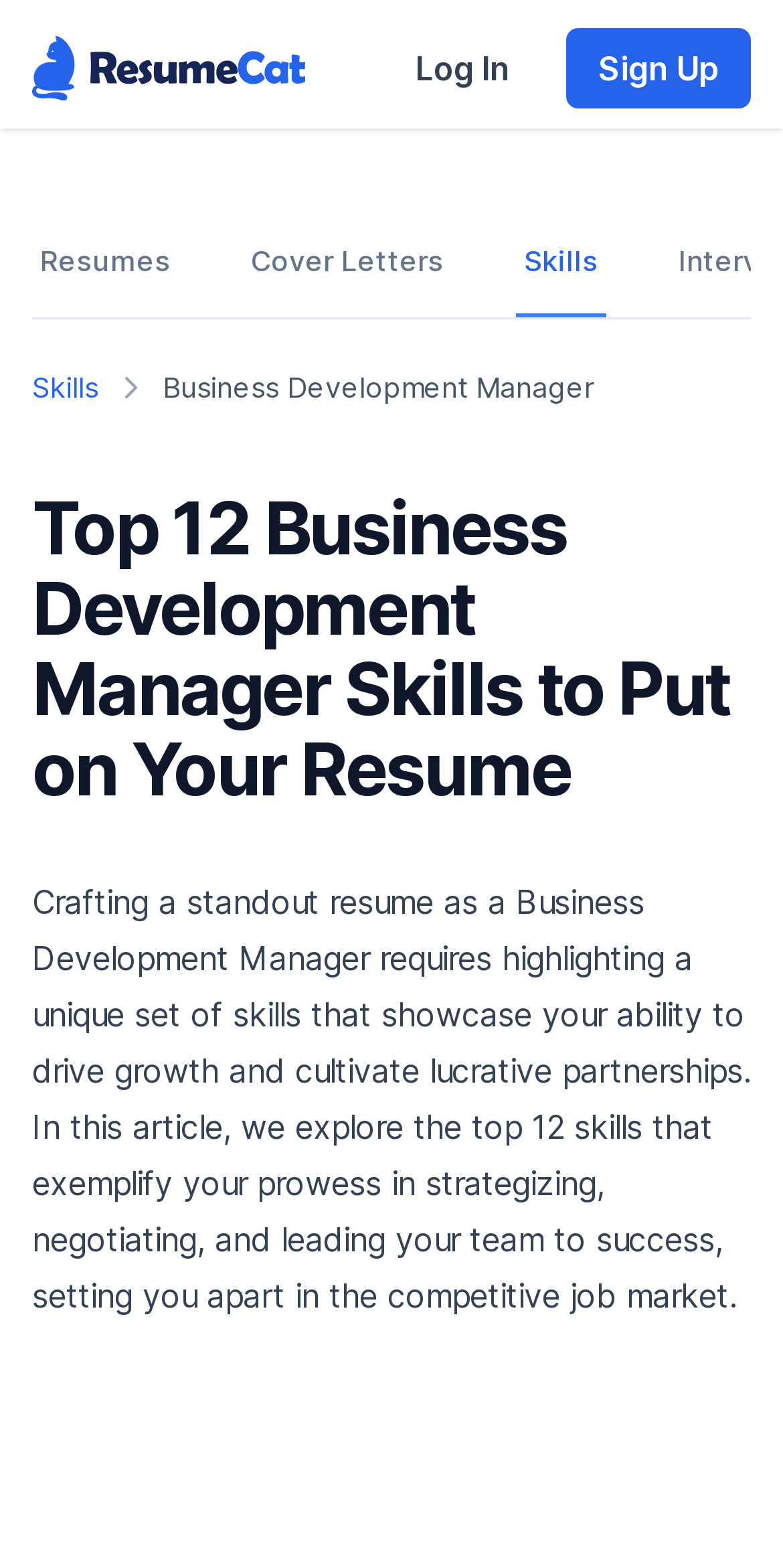Locate the bounding box coordinates for the element described below: "parent_node: Below Header". The coordinates must be four float values between 0 and 1, formatted as [left, top, right, bottom].

None